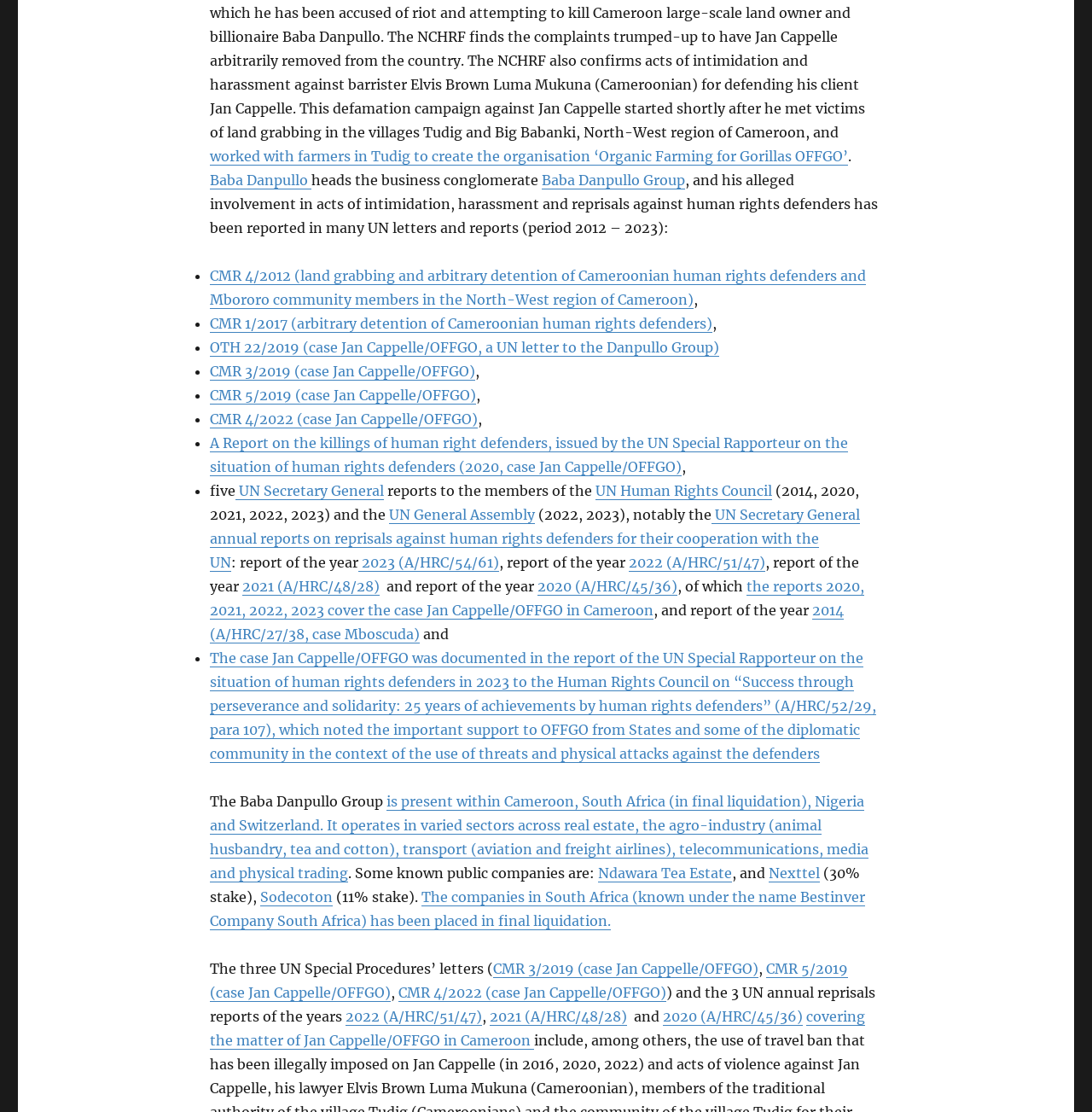Find the bounding box of the UI element described as: "CMR 3/2019 (case Jan Cappelle/OFFGO)". The bounding box coordinates should be given as four float values between 0 and 1, i.e., [left, top, right, bottom].

[0.192, 0.326, 0.435, 0.342]